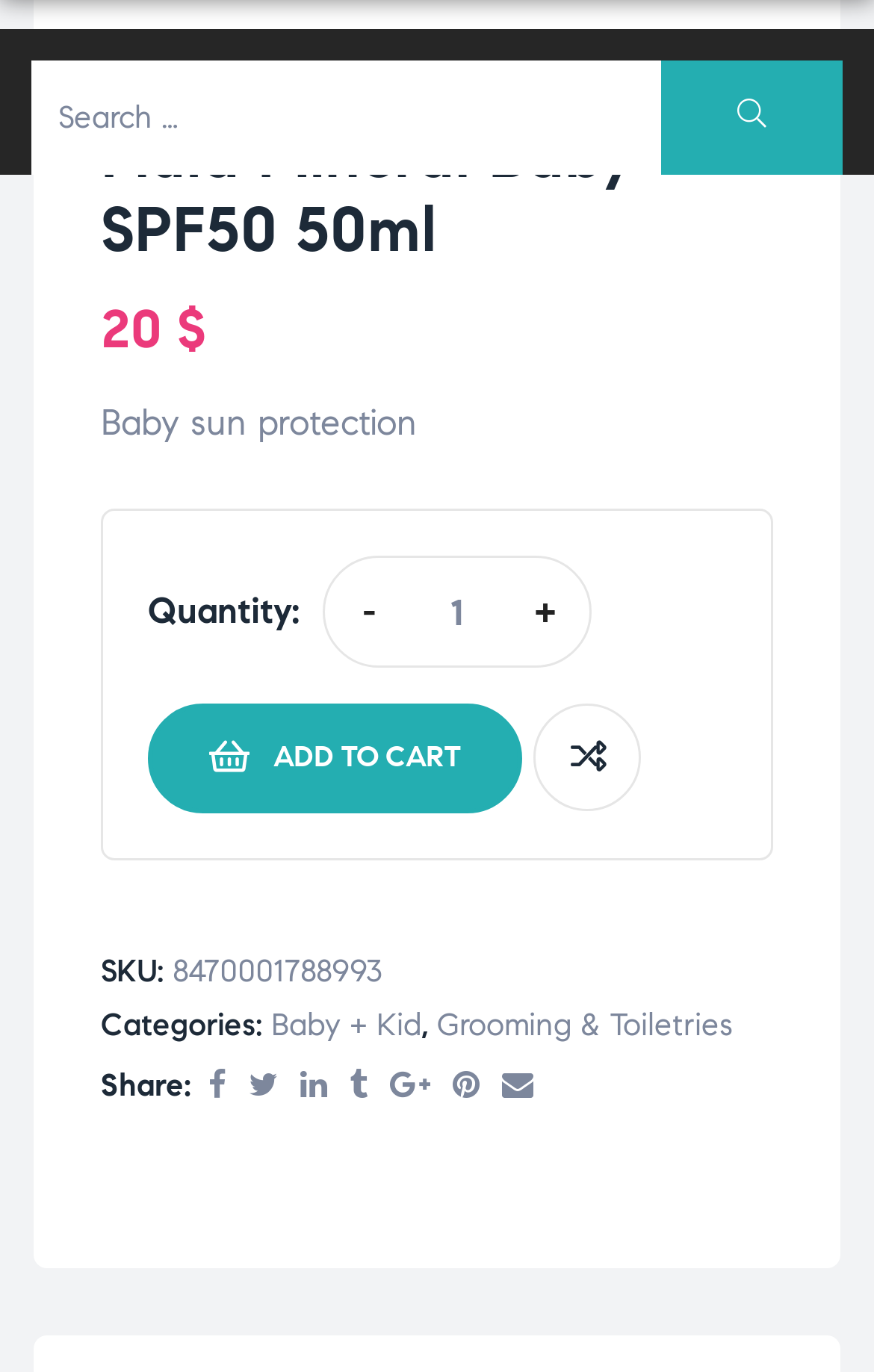Find the bounding box coordinates for the area that must be clicked to perform this action: "Share on social media".

[0.226, 0.769, 0.272, 0.816]